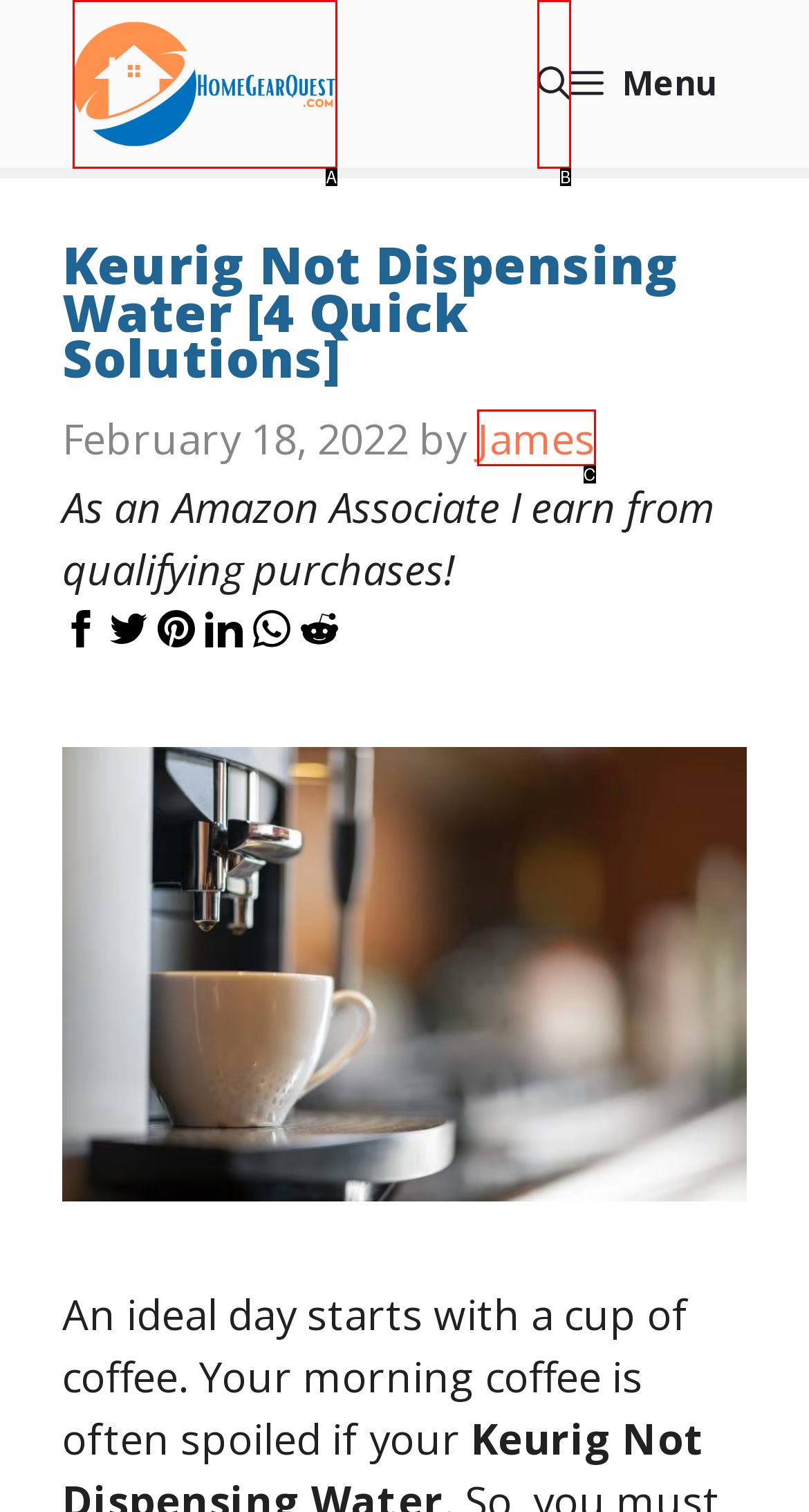From the description: aria-label="Open Search Bar", select the HTML element that fits best. Reply with the letter of the appropriate option.

B